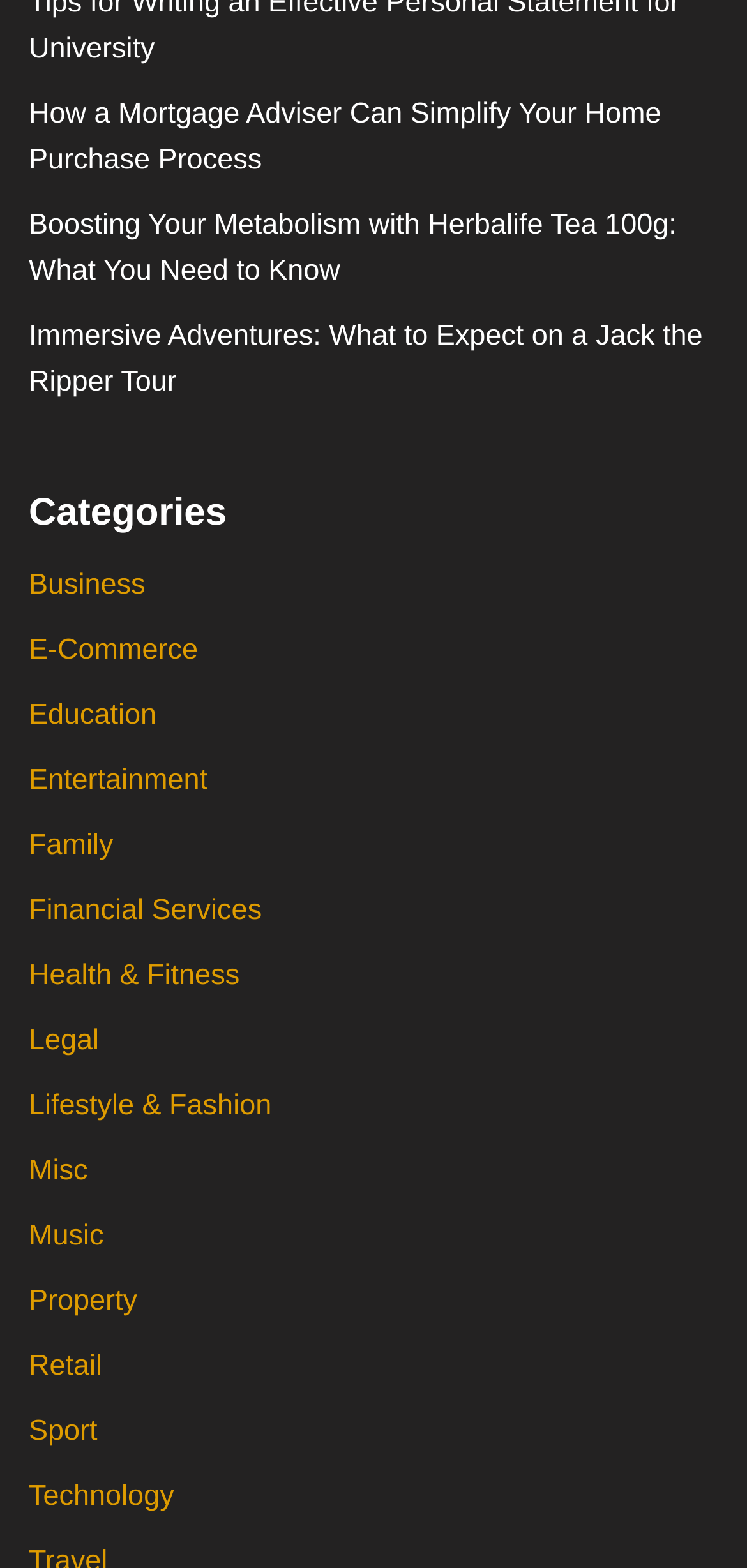How many articles are listed on the webpage?
Analyze the image and deliver a detailed answer to the question.

I counted the number of links above the 'Categories' static text, and there are 3 links, each representing an article.